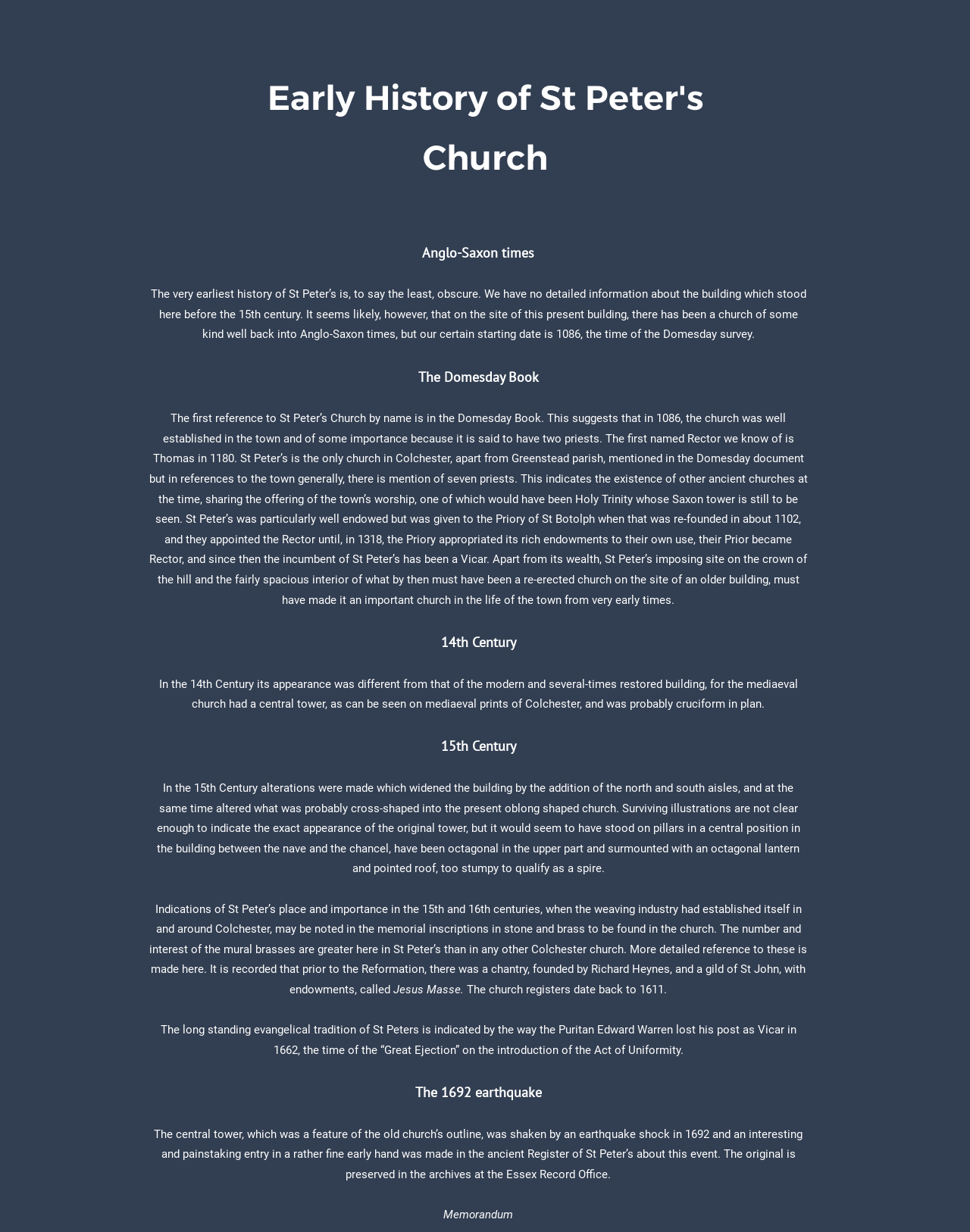What is the year when the church registers date back to?
Use the image to answer the question with a single word or phrase.

1611